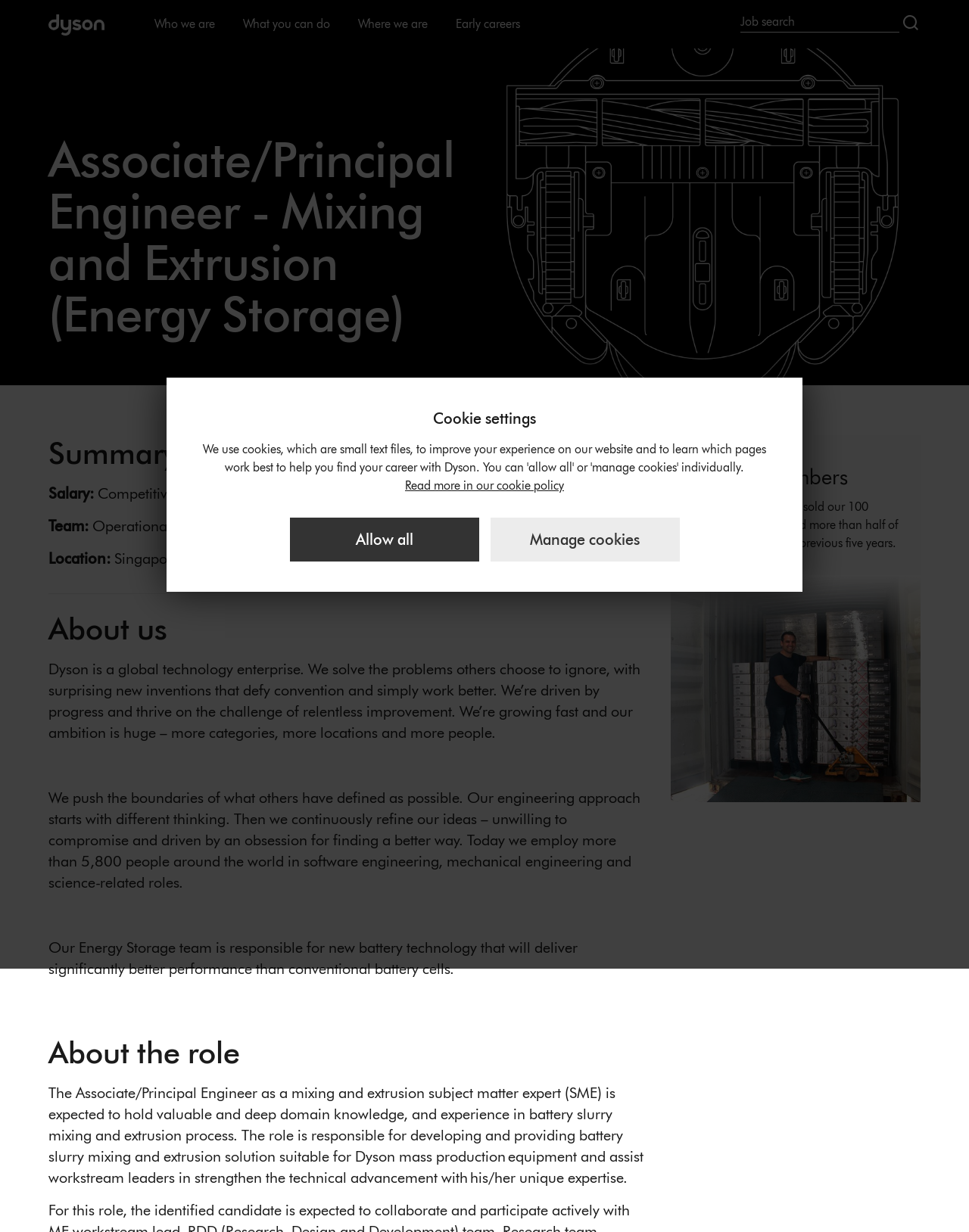Can you provide the bounding box coordinates for the element that should be clicked to implement the instruction: "Toggle the Who we are menu"?

[0.148, 0.0, 0.233, 0.039]